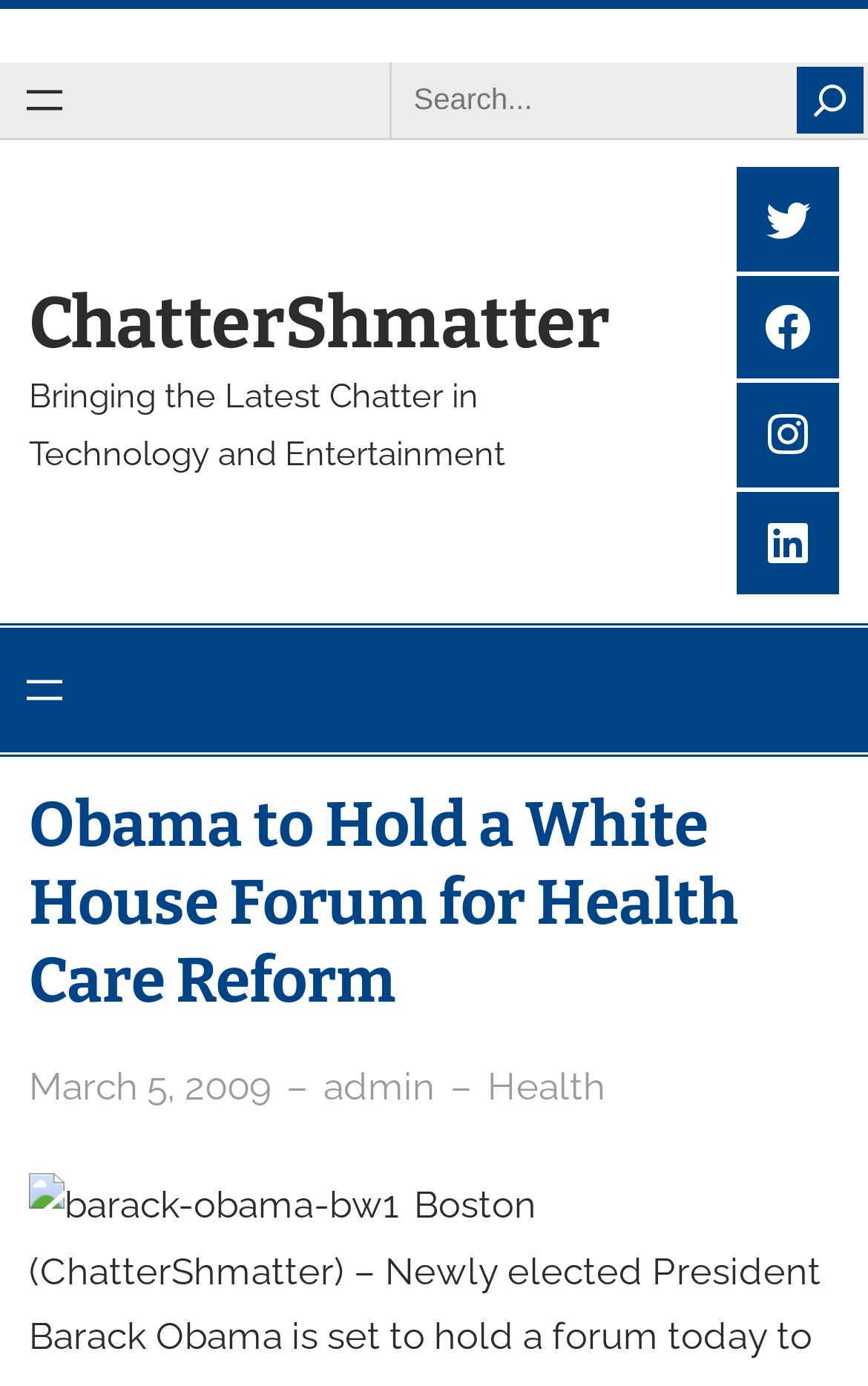Please find the bounding box coordinates of the element's region to be clicked to carry out this instruction: "Visit ChatterShmatter".

[0.033, 0.202, 0.702, 0.263]